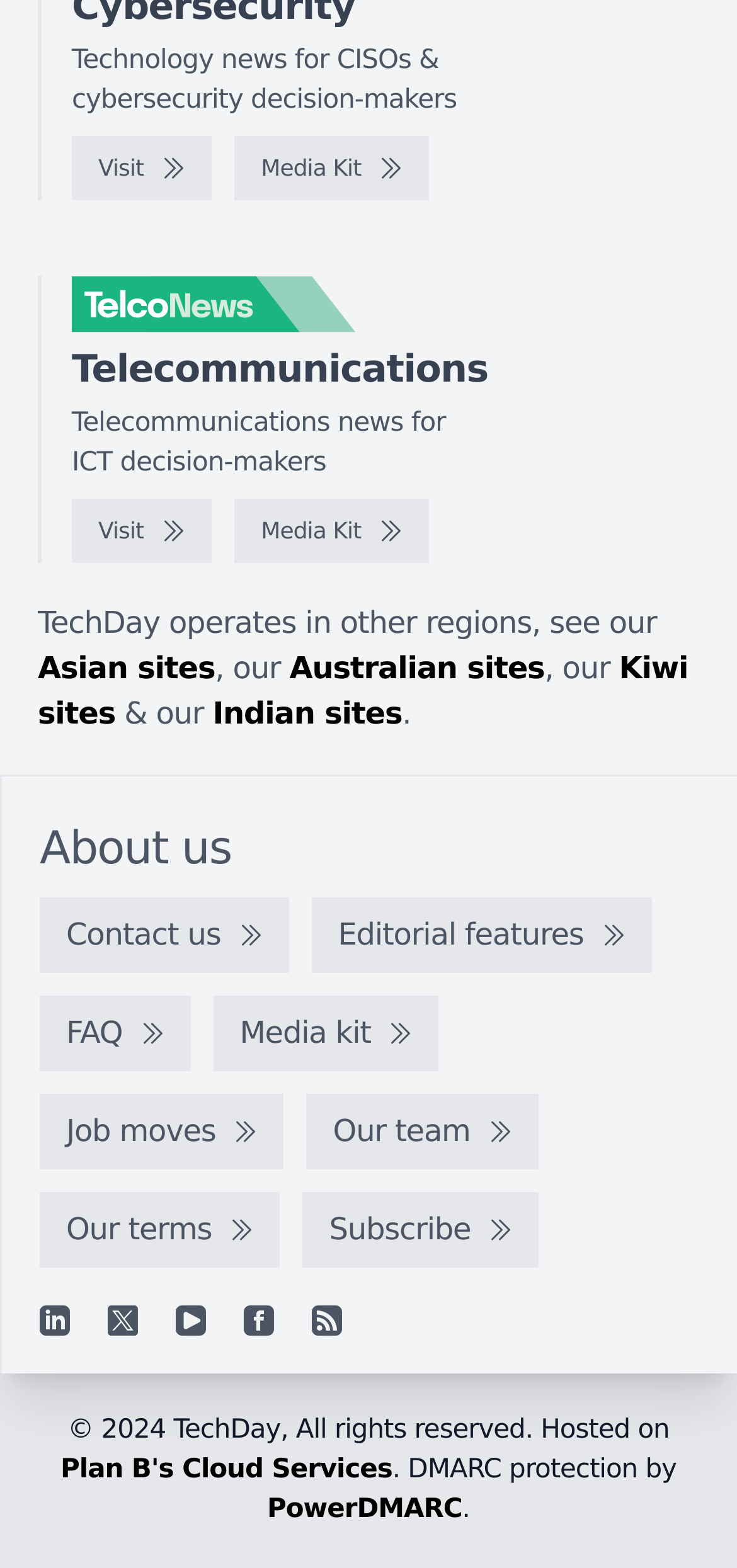Locate the bounding box coordinates of the clickable area needed to fulfill the instruction: "View the LinkedIn page".

[0.054, 0.833, 0.095, 0.852]